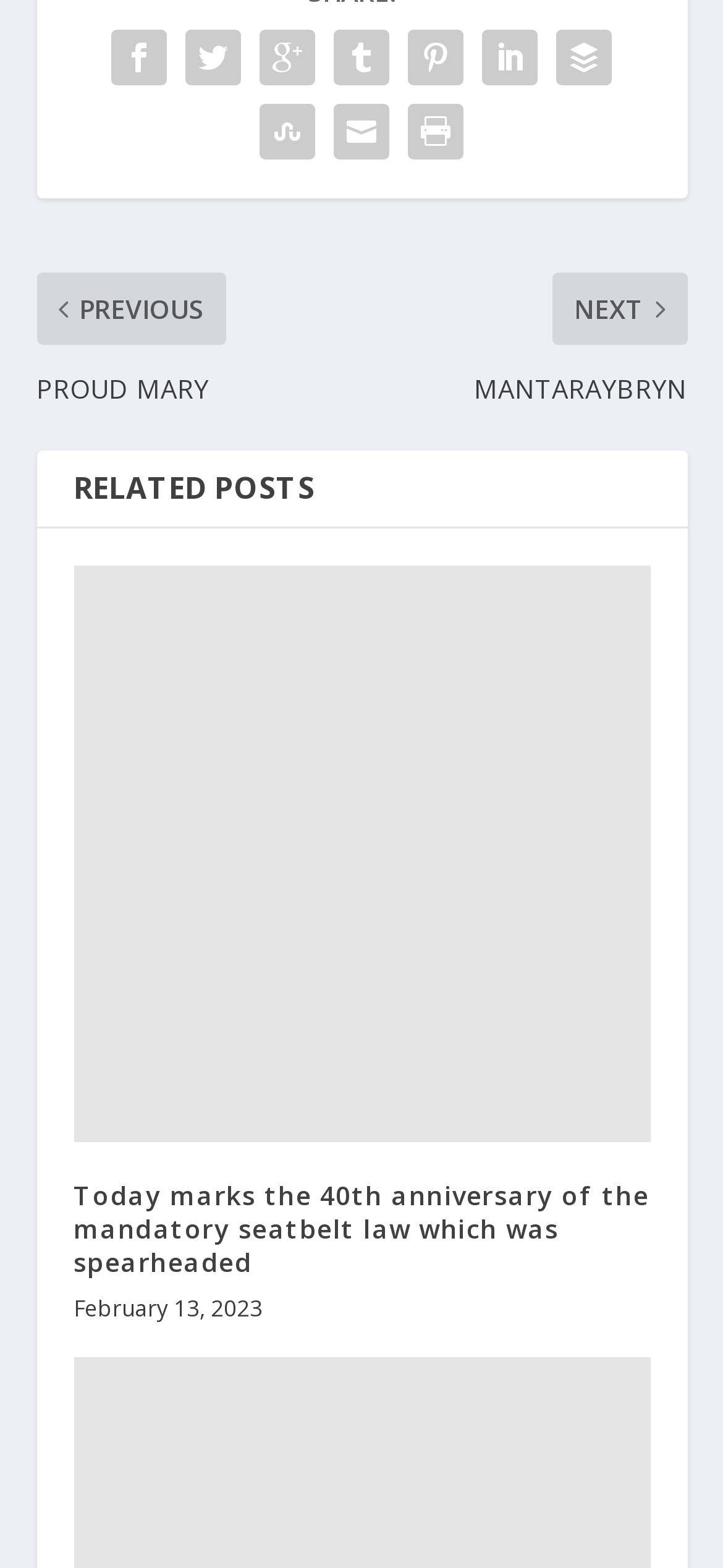What is the date of the post?
Refer to the screenshot and respond with a concise word or phrase.

February 13, 2023